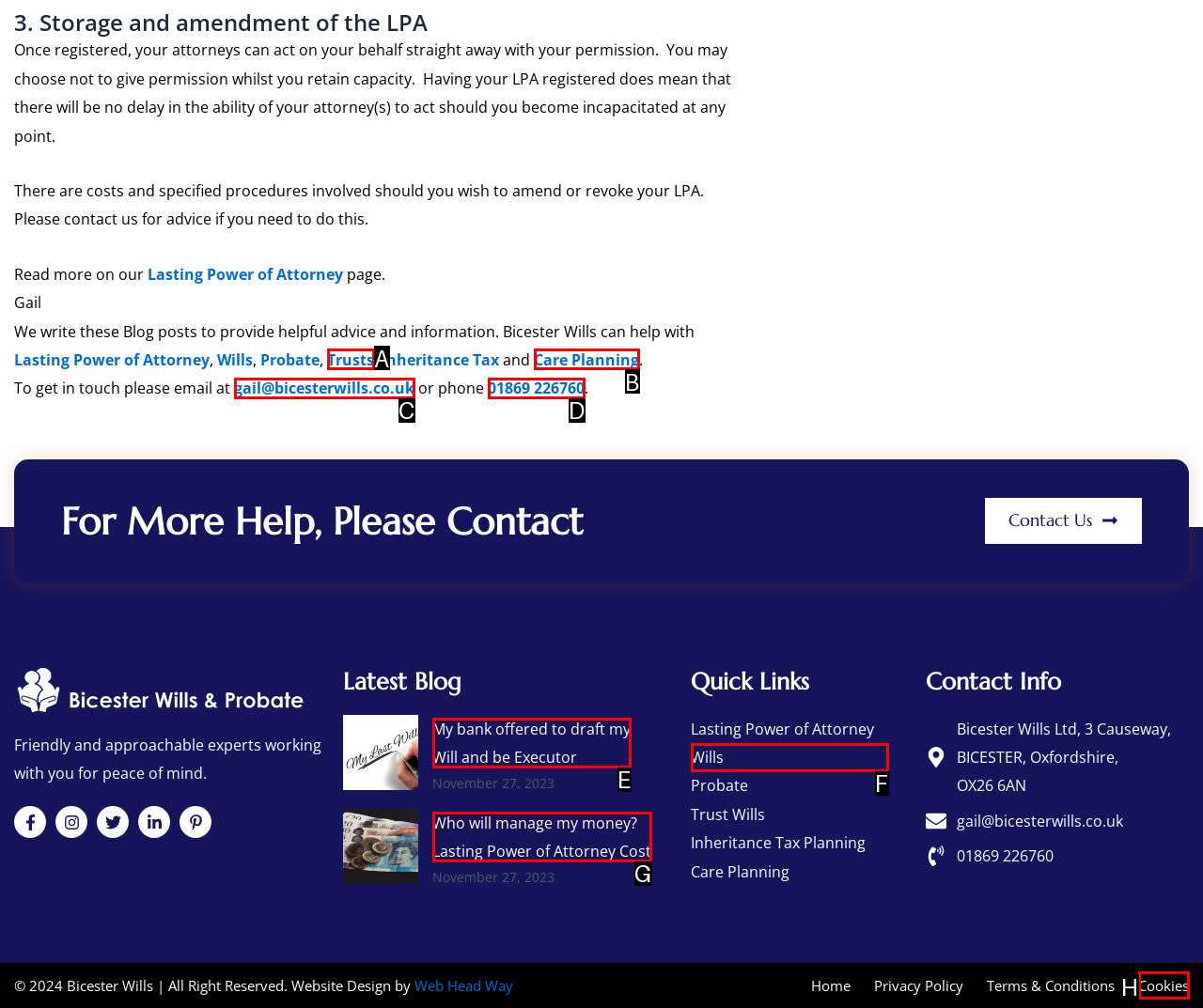Match the description: Trusts to the correct HTML element. Provide the letter of your choice from the given options.

A